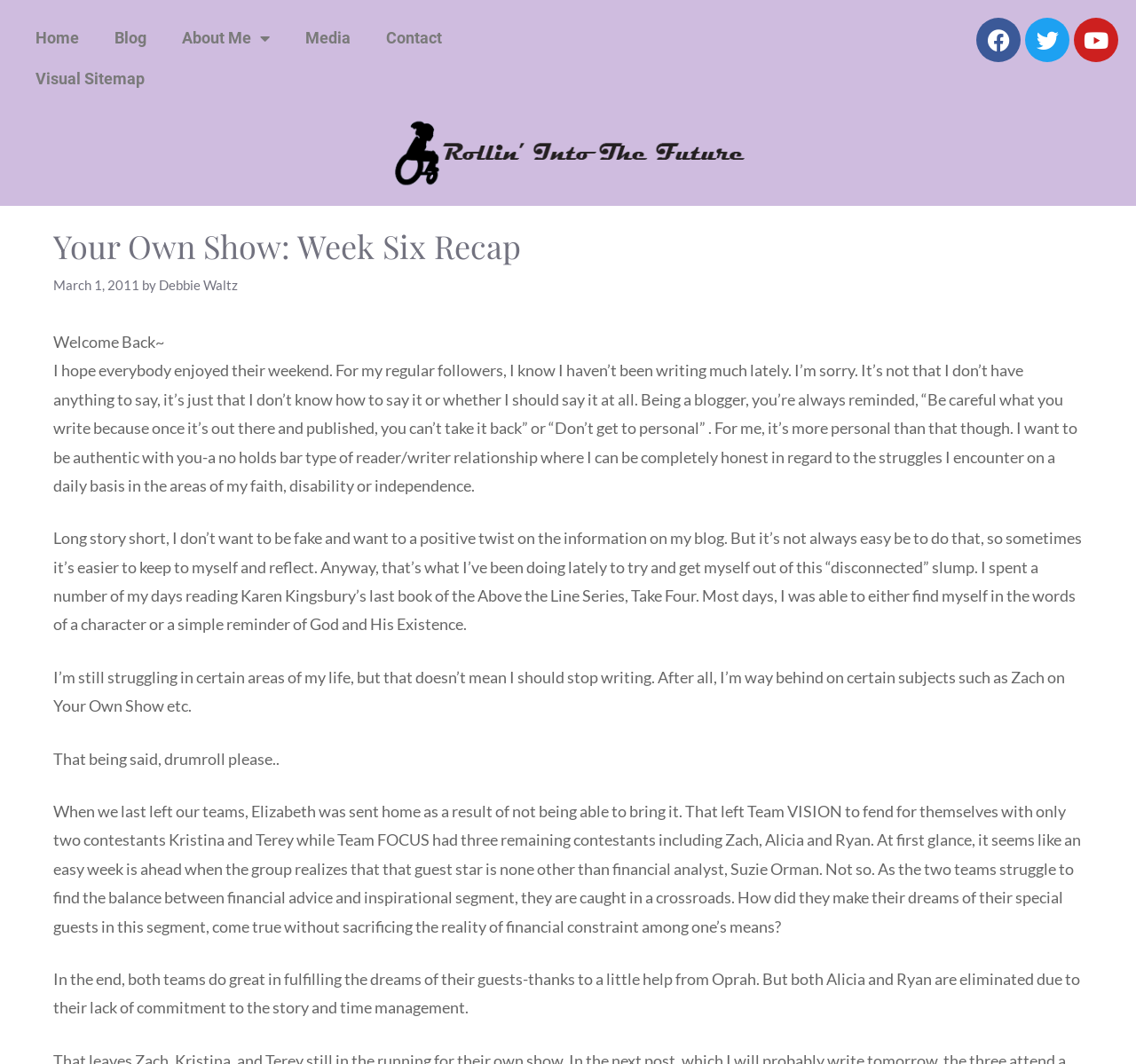Given the description "Debbie Waltz", provide the bounding box coordinates of the corresponding UI element.

[0.14, 0.26, 0.209, 0.275]